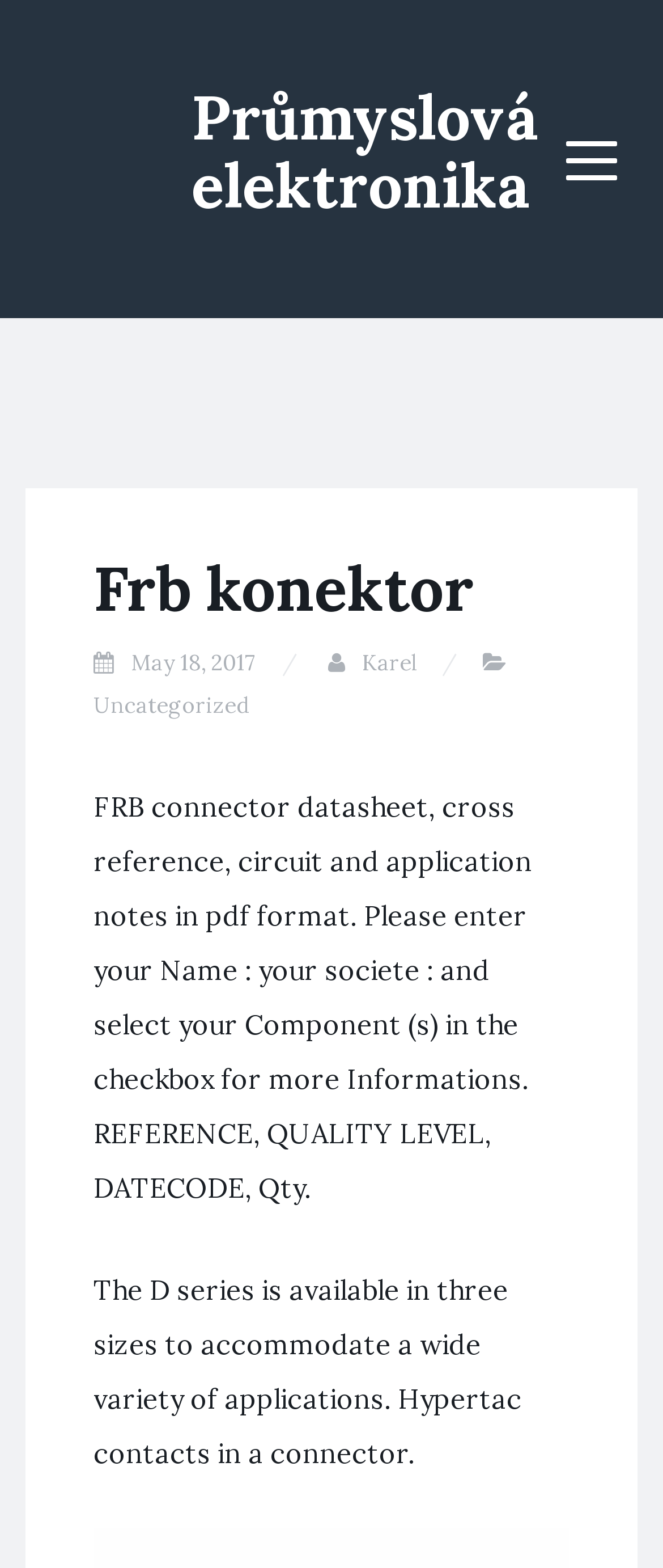Give a one-word or short phrase answer to the question: 
What is the category of the webpage content?

Uncategorized